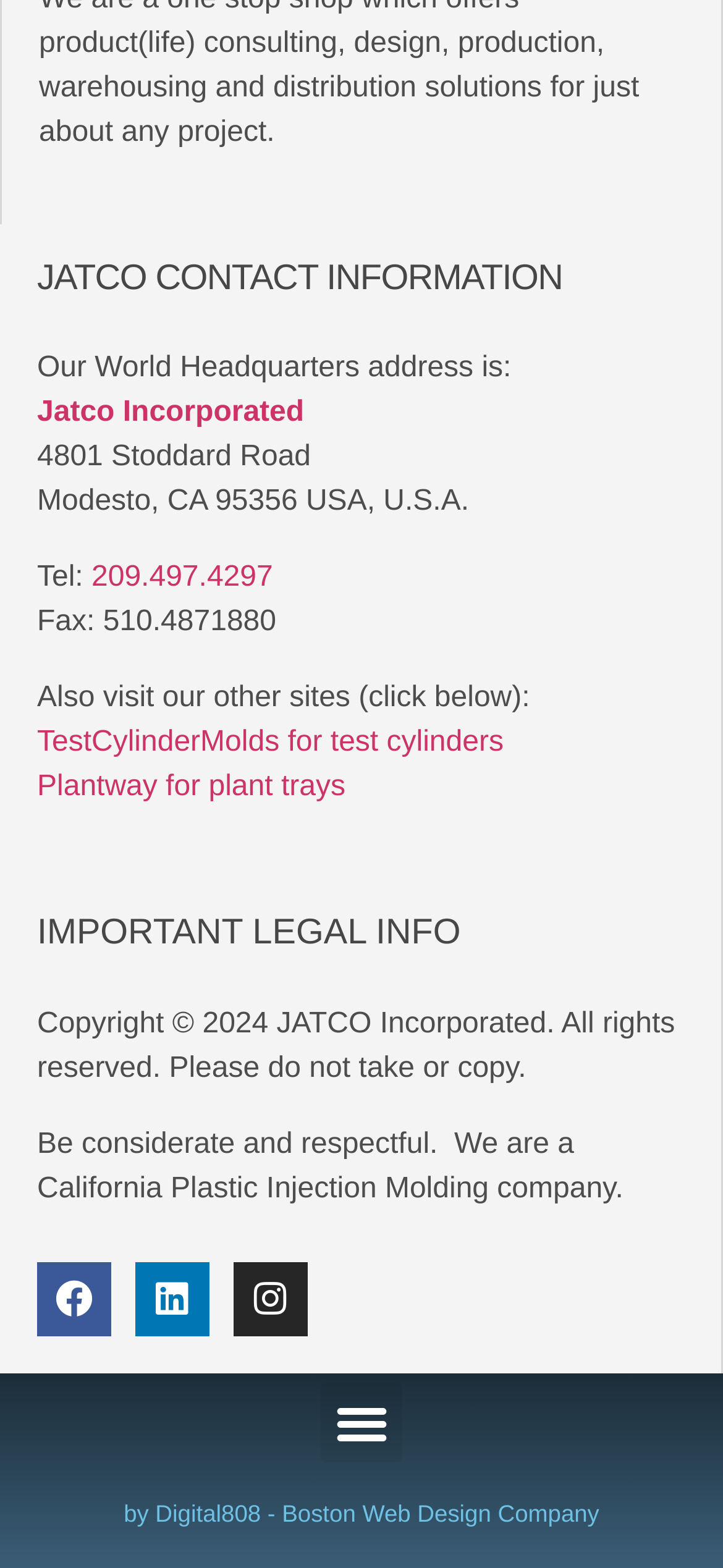Point out the bounding box coordinates of the section to click in order to follow this instruction: "Toggle menu".

[0.444, 0.881, 0.556, 0.933]